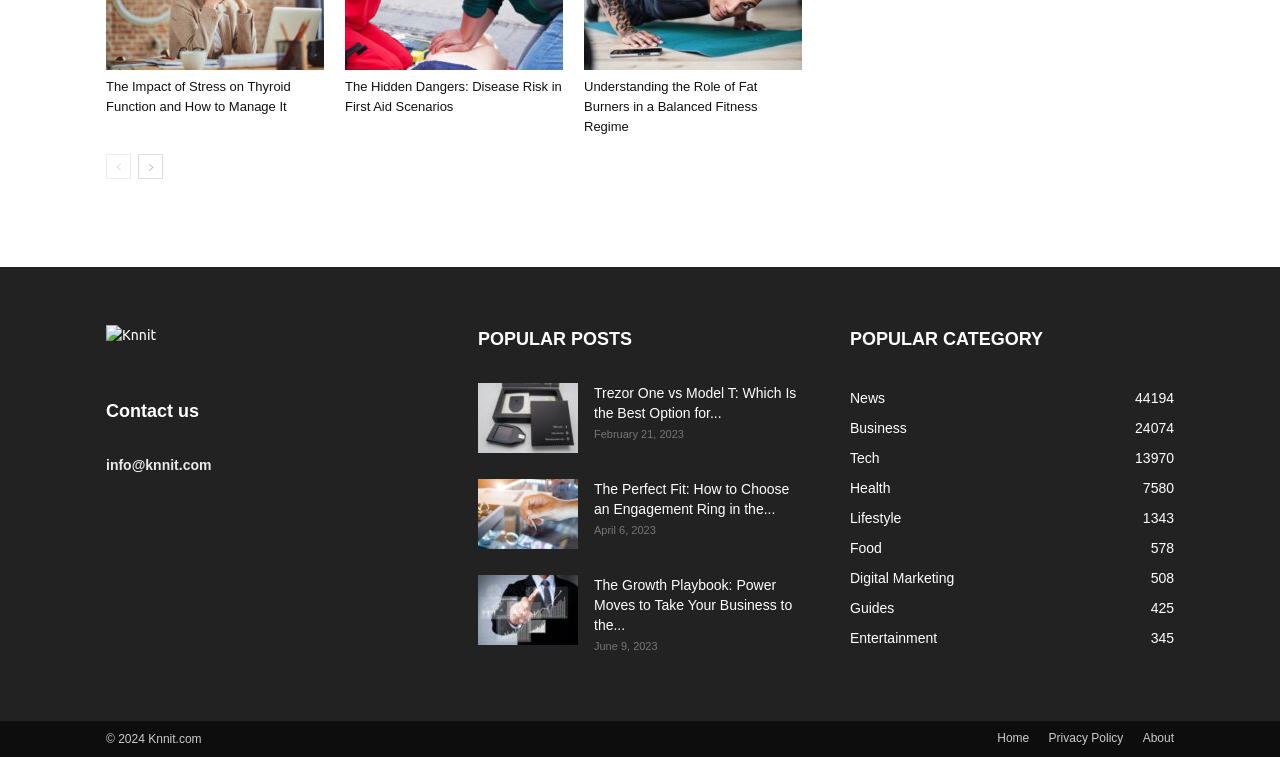Examine the image carefully and respond to the question with a detailed answer: 
How many popular posts are displayed on the webpage?

The popular posts section is located in the middle of the webpage, and it displays three posts with their titles, images, and publication dates. The posts are 'Trezor One vs Model T: Which Is the Best Option for You – 2024 Guide', 'The Perfect Fit: How to Choose an Engagement Ring in the UK – 2024 Guide', and 'The Growth Playbook: Power Moves to Take Your Business to the Next Level'.